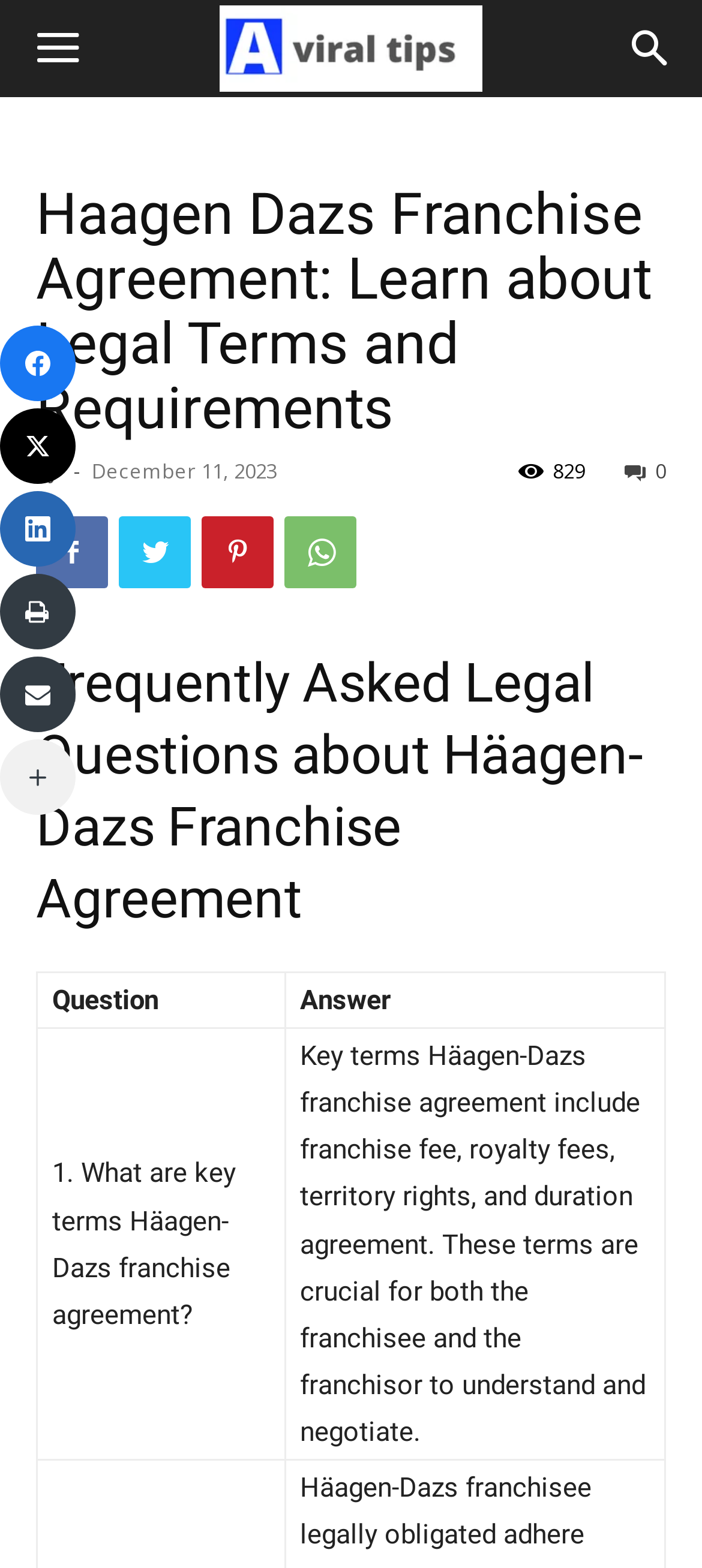Pinpoint the bounding box coordinates of the element you need to click to execute the following instruction: "Share the article on LinkedIn". The bounding box should be represented by four float numbers between 0 and 1, in the format [left, top, right, bottom].

[0.0, 0.313, 0.108, 0.361]